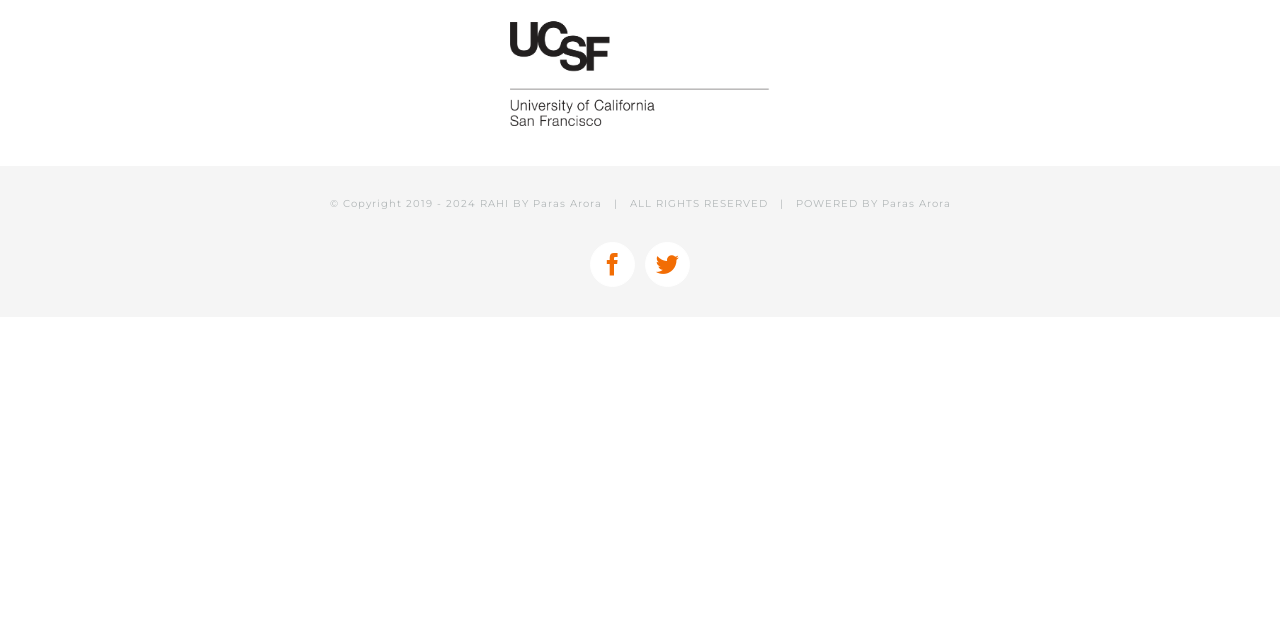Identify the bounding box for the element characterized by the following description: "Paras Arora".

[0.416, 0.308, 0.47, 0.328]